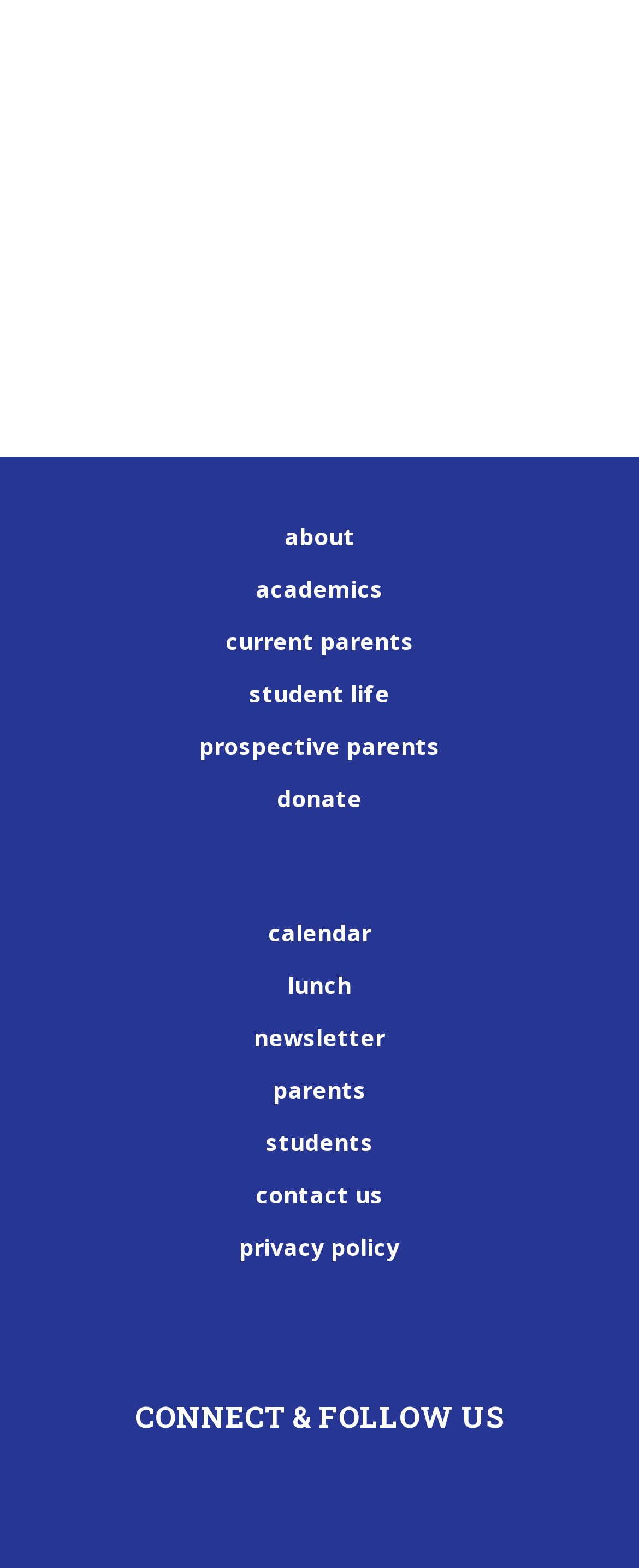Can you identify the bounding box coordinates of the clickable region needed to carry out this instruction: 'visit Endow Hartford'? The coordinates should be four float numbers within the range of 0 to 1, stated as [left, top, right, bottom].

[0.038, 0.121, 0.962, 0.141]